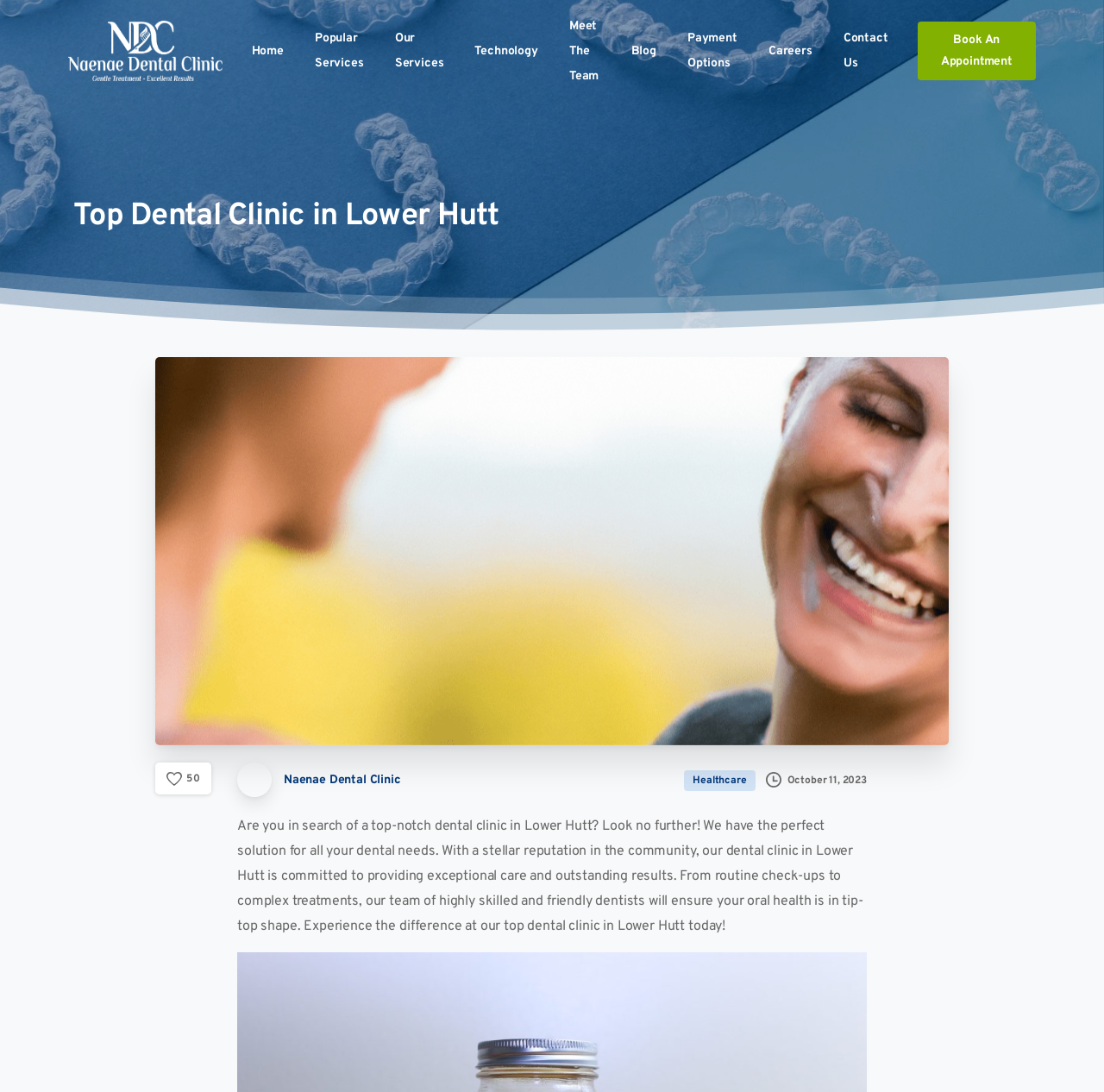Describe every aspect of the webpage in a detailed manner.

The webpage is about Naenae Dental Clinic, a top dental clinic in Lower Hutt. At the top left corner, there is a logo image with a link to the clinic's homepage. Next to the logo, there is a navigation menu with links to various sections of the website, including Home, Popular Services, Our Services, Technology, Meet The Team, Blog, Payment Options, Careers, and Contact Us. 

Below the navigation menu, there is a large heading that reads "Top Dental Clinic in Lower Hutt". Underneath the heading, there is a large background image that spans the entire width of the page. 

On top of the background image, there is a main content section that contains an article with a large image of the dental clinic. Below the image, there is a paragraph of text that describes the clinic's services and commitment to providing exceptional care. The text explains that the clinic offers a wide range of services, from routine check-ups to complex treatments, and that their team of skilled and friendly dentists will ensure the patient's oral health is in top shape.

To the right of the main content section, there is a sidebar with several links, including a link to the clinic's homepage, a link with a rating of 5.0, and a header section with links to Naenae Dental Clinic, Healthcare, and a date, October 11, 2023.